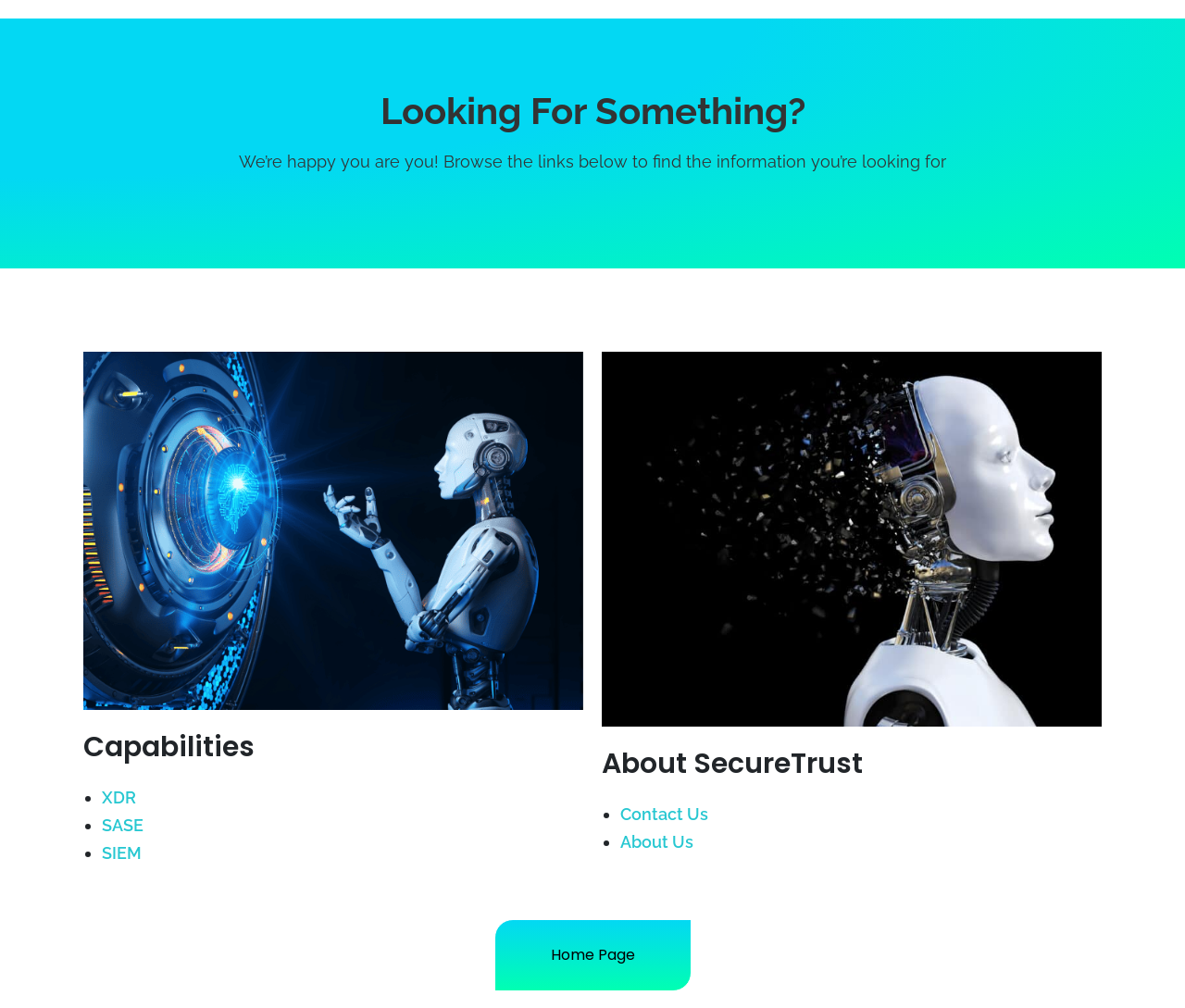What type of information is provided under 'Capabilities'?
Look at the webpage screenshot and answer the question with a detailed explanation.

The webpage has a section 'Capabilities' with links to 'XDR', 'SASE', and 'SIEM', which are likely security-related features or capabilities offered by the website.